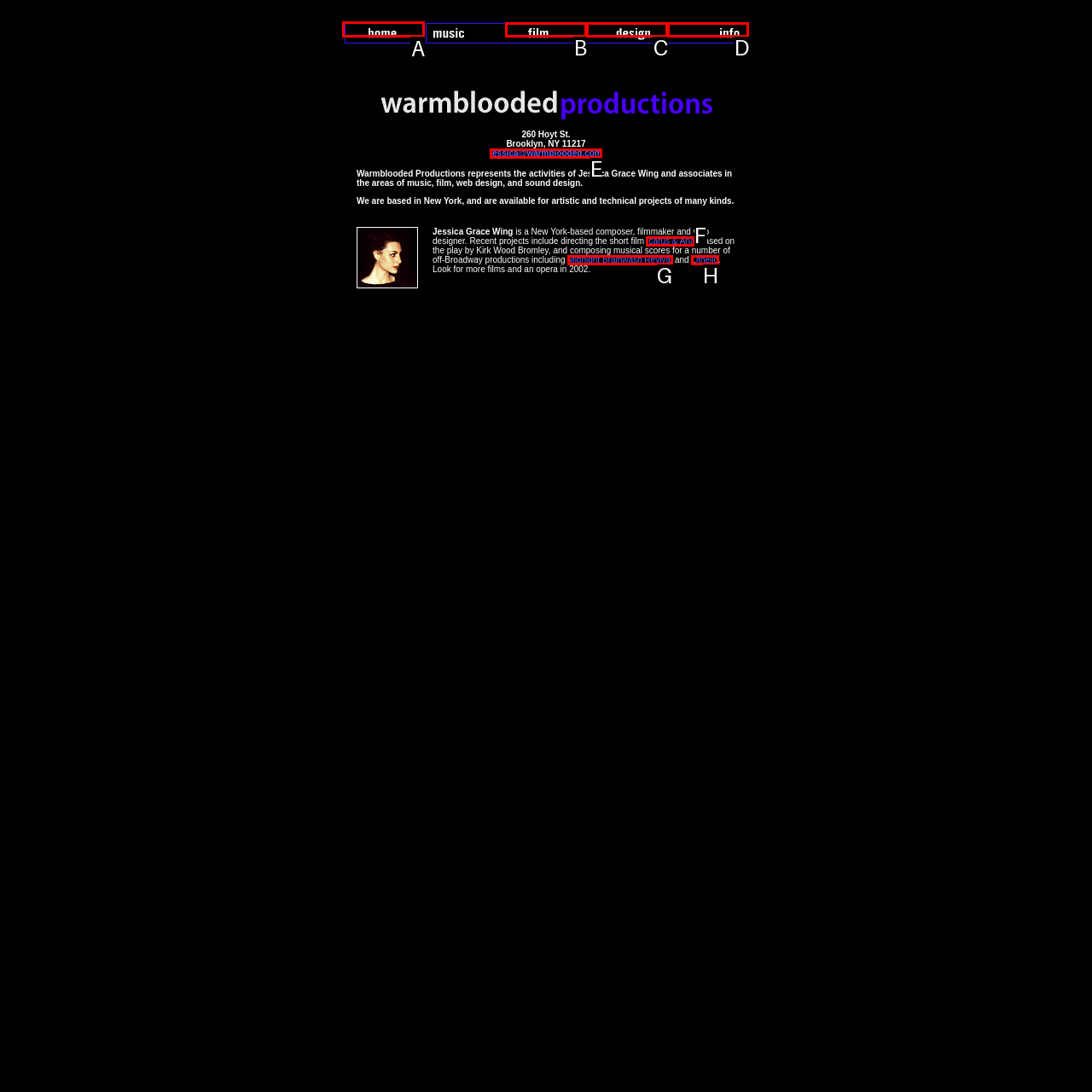Decide which letter you need to select to fulfill the task: Click on the Home link
Answer with the letter that matches the correct option directly.

A